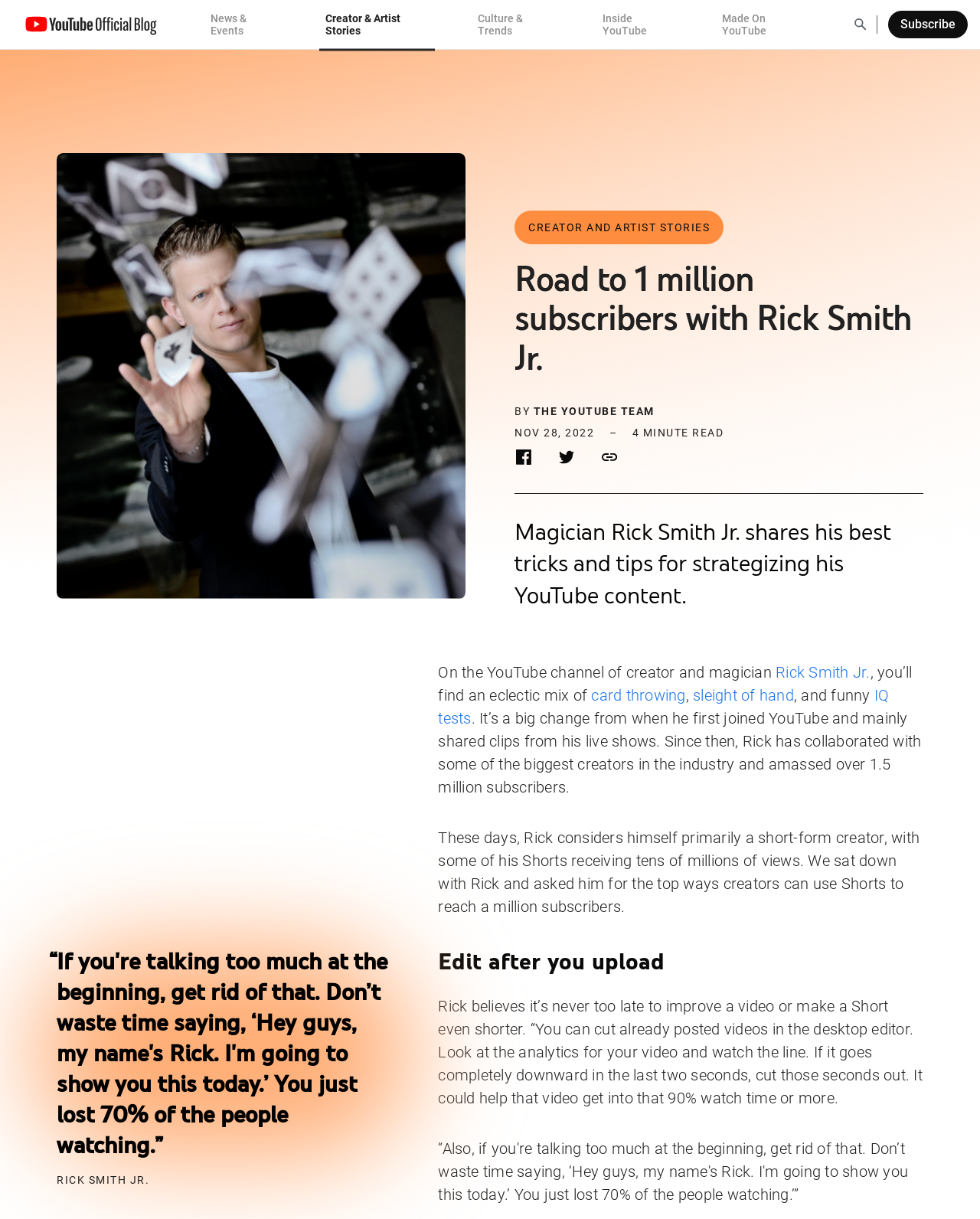Could you determine the bounding box coordinates of the clickable element to complete the instruction: "Subscribe"? Provide the coordinates as four float numbers between 0 and 1, i.e., [left, top, right, bottom].

[0.906, 0.009, 0.988, 0.031]